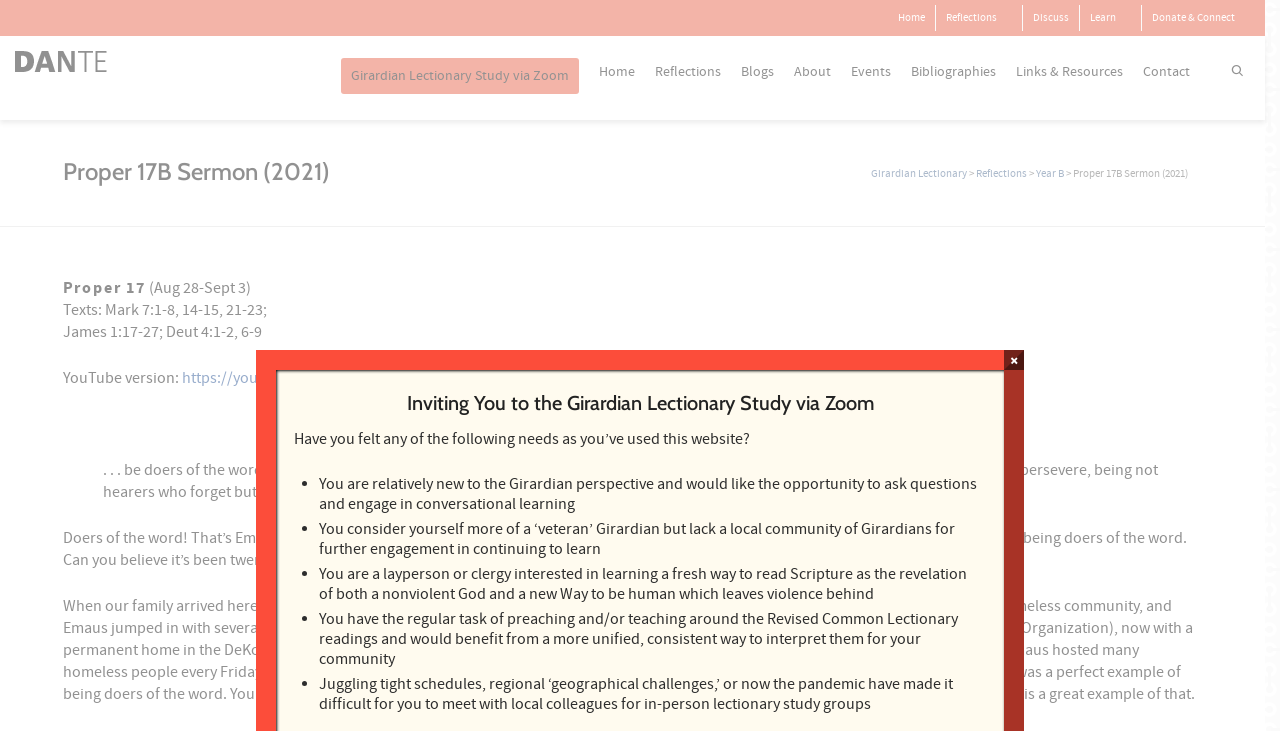How many links are there in the top navigation bar?
Examine the webpage screenshot and provide an in-depth answer to the question.

The top navigation bar contains links to 'Home', 'Reflections', 'Year A', 'Year B', 'Year C', 'Festivals', and 'Off Common Lectionary', which makes a total of 7 links.